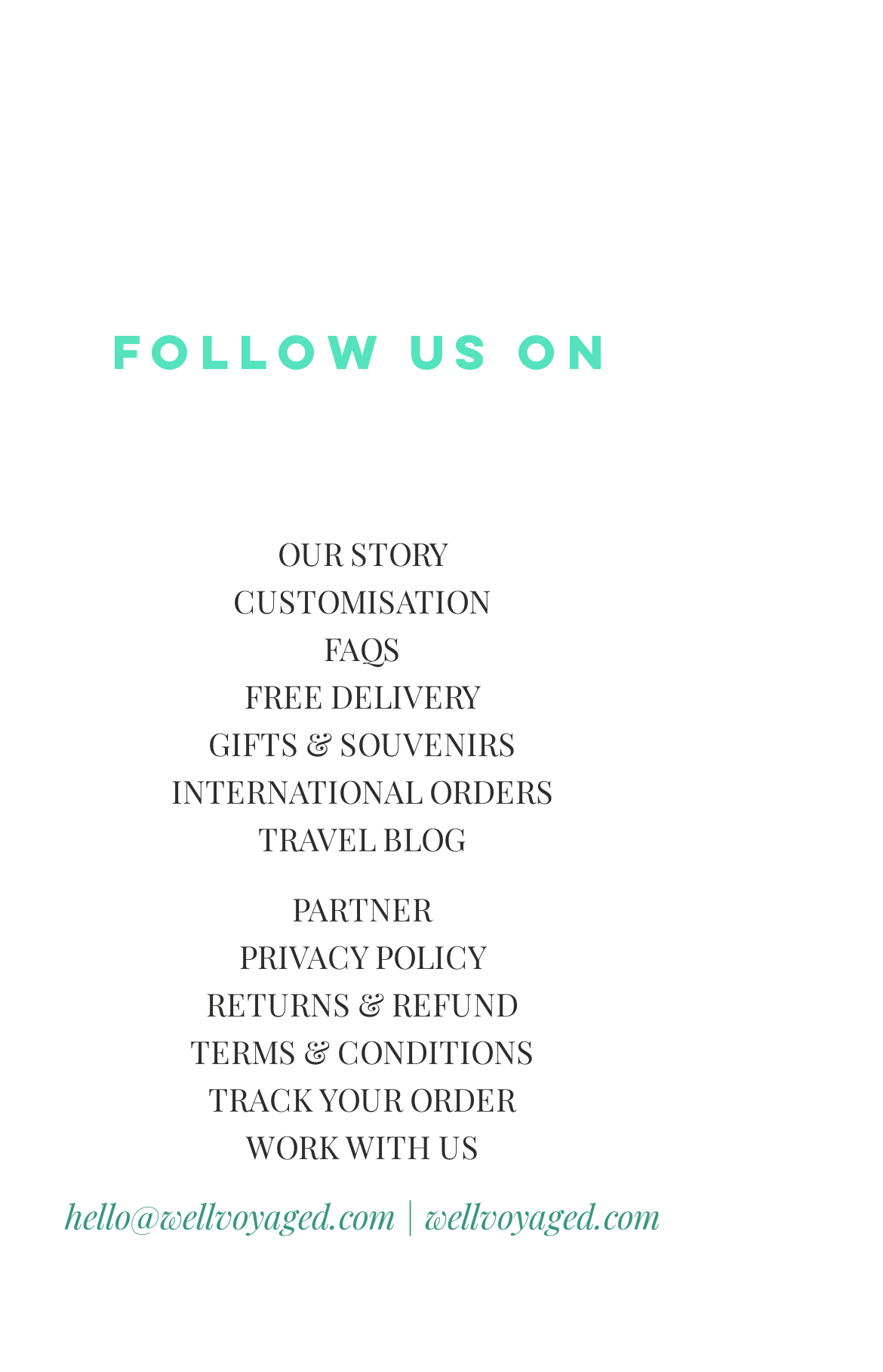Using the given description, provide the bounding box coordinates formatted as (top-left x, top-left y, bottom-right x, bottom-right y), with all values being floating point numbers between 0 and 1. Description: RETURNS & REFUND

[0.233, 0.716, 0.587, 0.748]